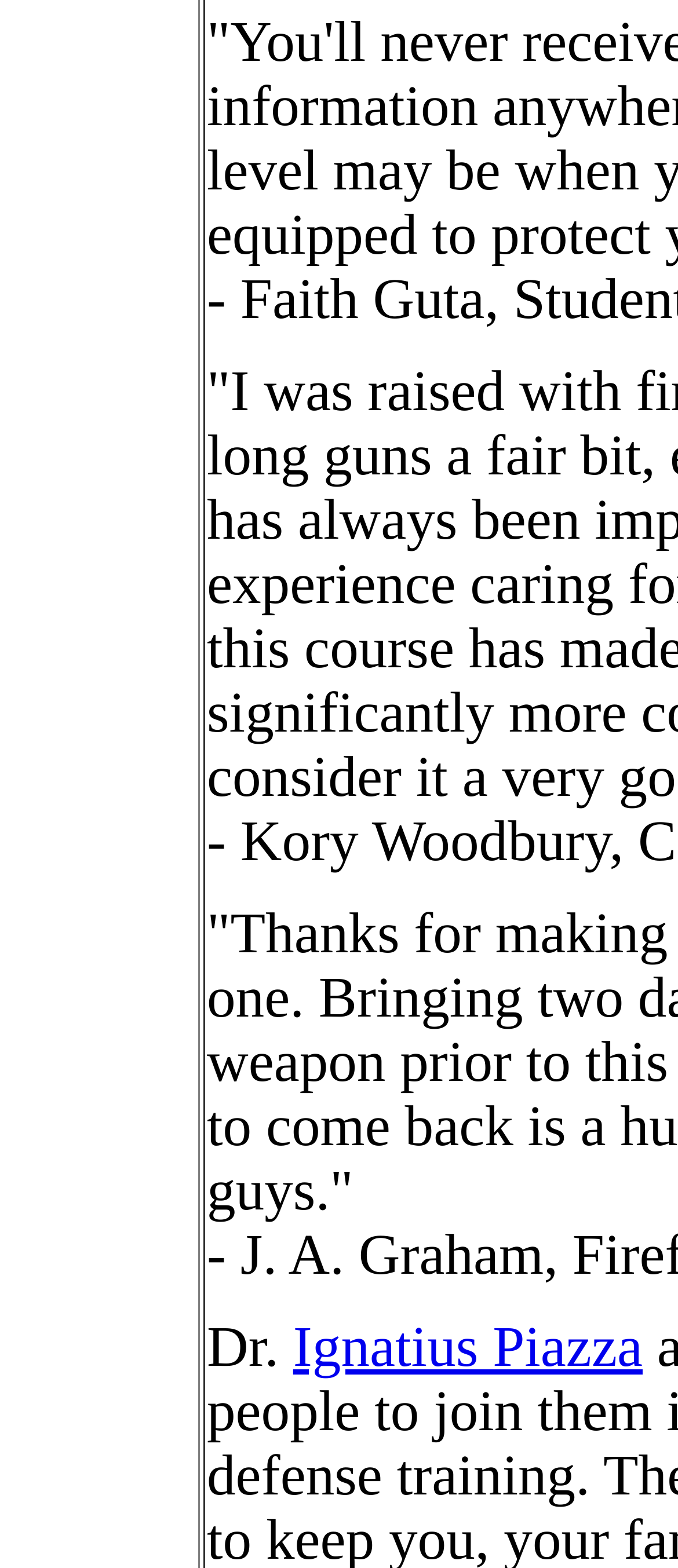Please find the bounding box for the UI element described by: "Ignatius Piazza".

[0.432, 0.84, 0.948, 0.88]